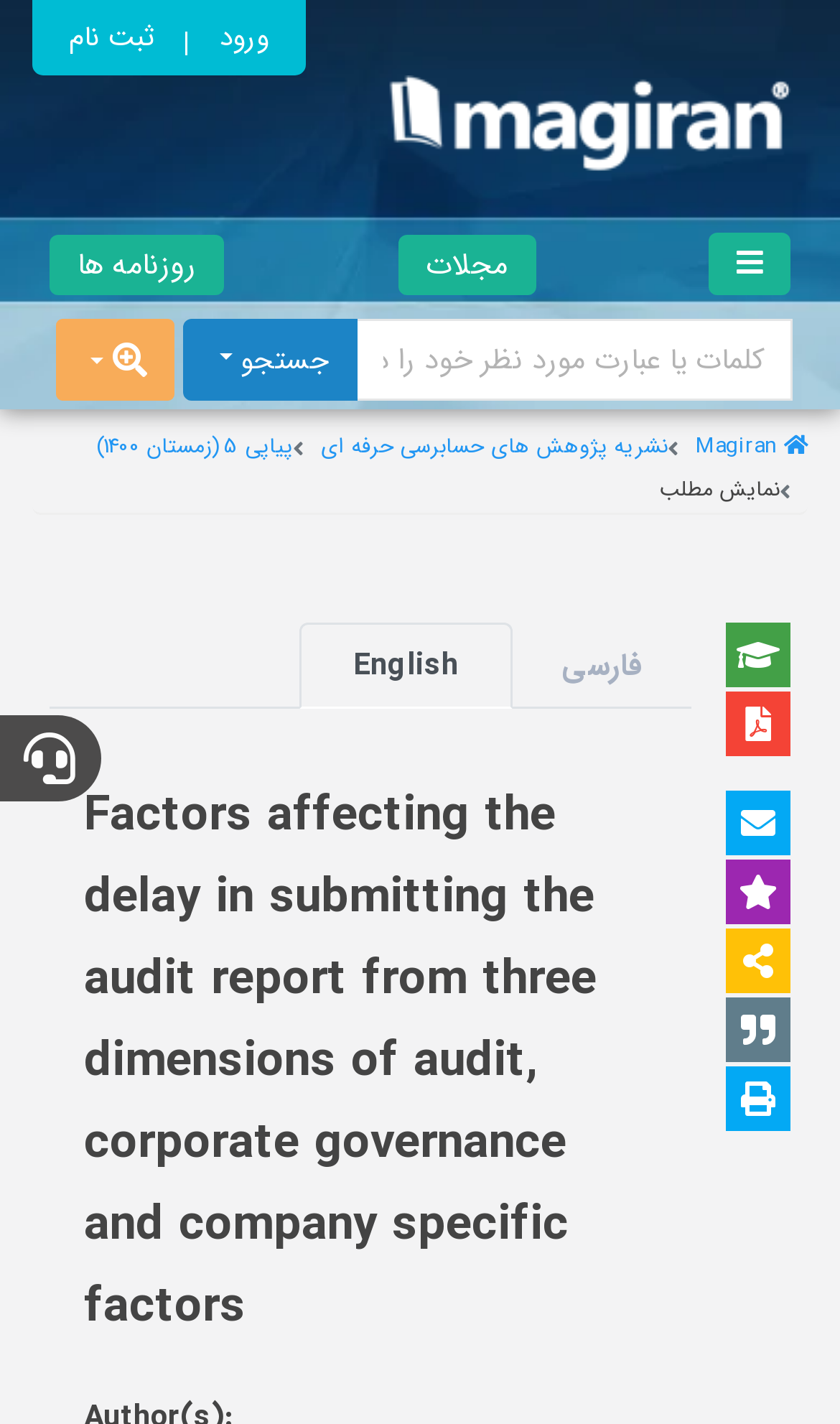What is the purpose of the button with the text 'ورود'?
Please answer the question with a detailed response using the information from the screenshot.

The button with the text 'ورود' is likely a login button, as it is a common term used in Persian language for login or entrance. Its position at the top right corner of the page also suggests that it is a login or authentication button.